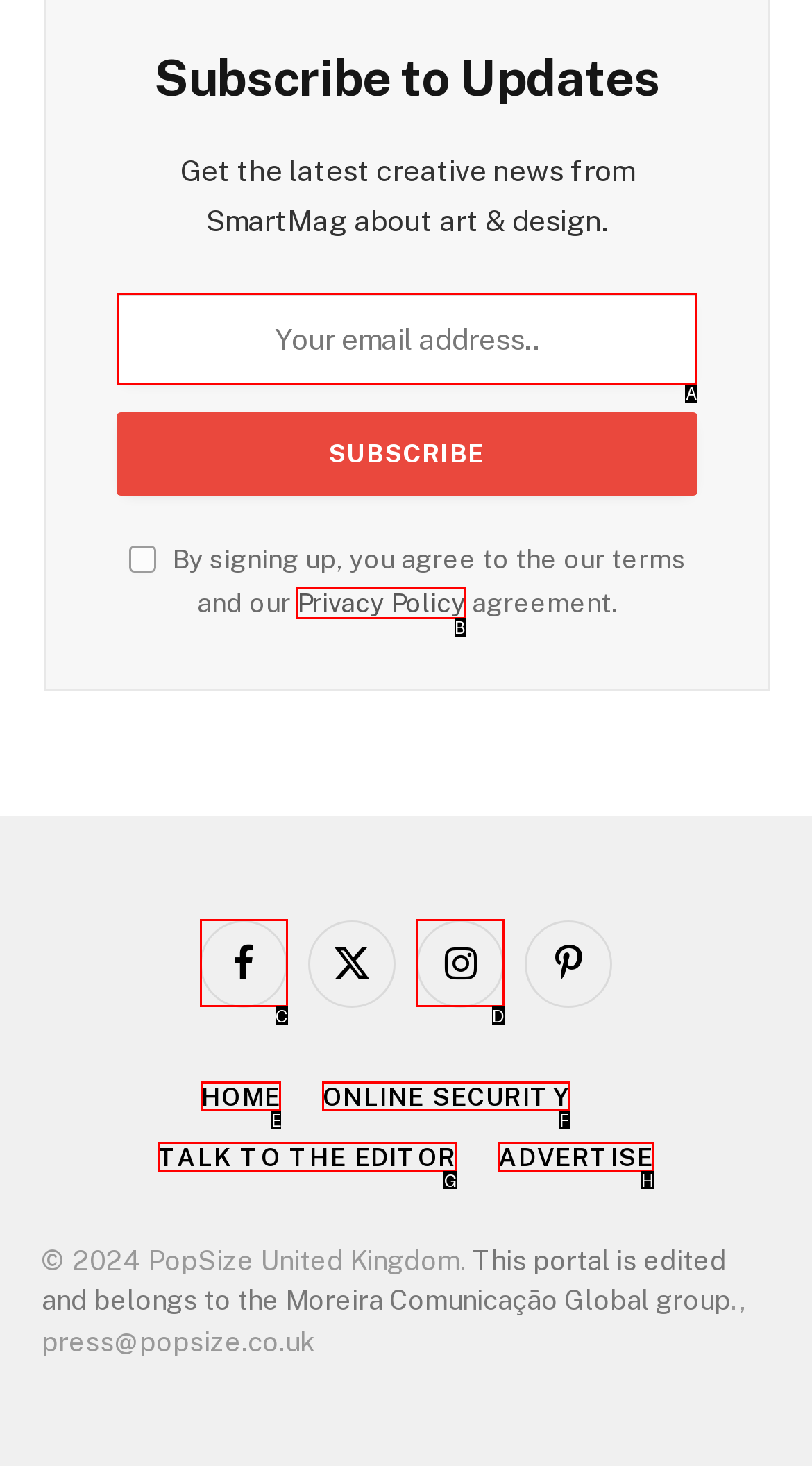Identify the correct HTML element to click to accomplish this task: Visit Privacy Policy page
Respond with the letter corresponding to the correct choice.

B